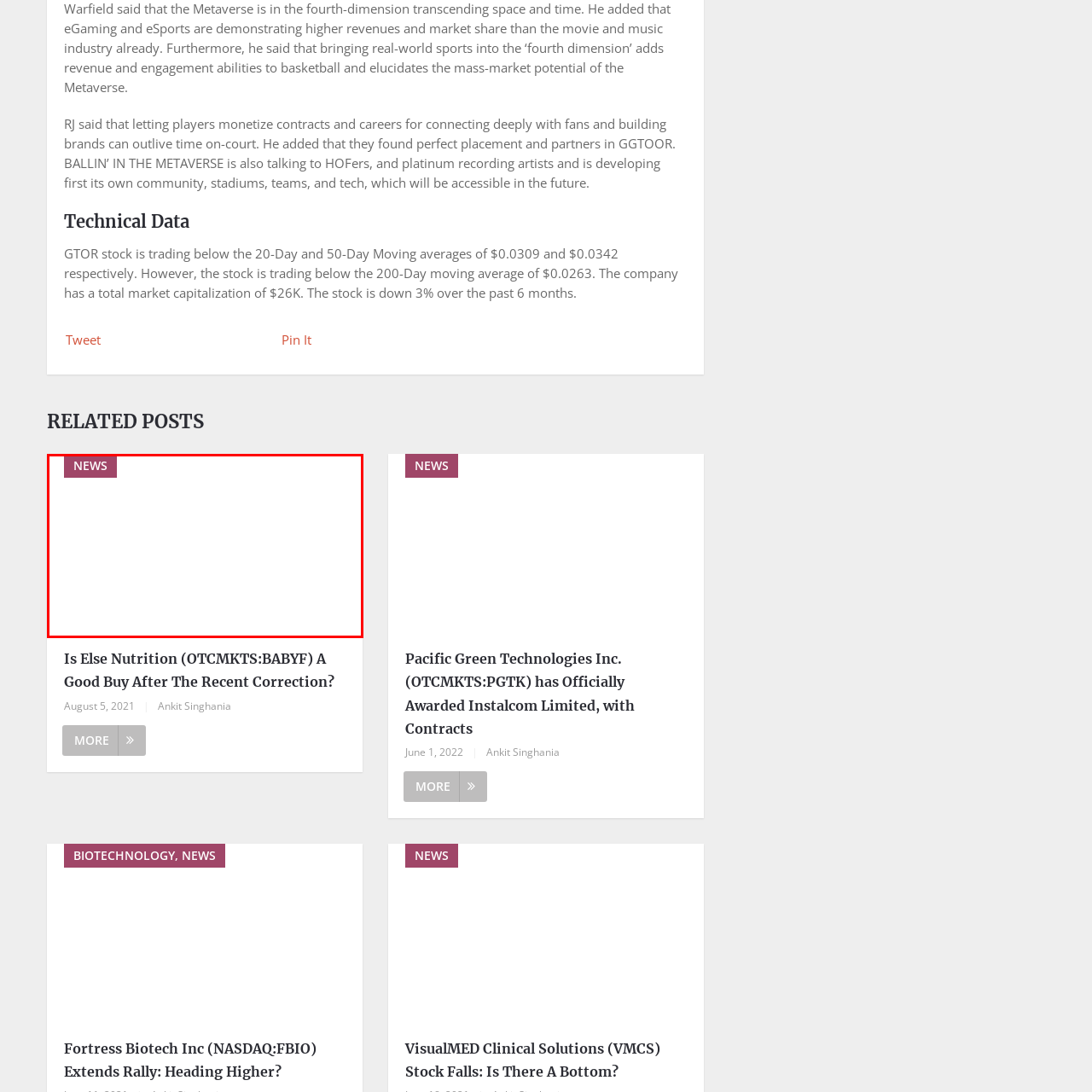Focus your attention on the picture enclosed within the red border and formulate a detailed answer to the question below, using the image as your primary reference: 
What kind of information does the article under the 'NEWS' label discuss?

According to the caption, the article under the 'NEWS' label discusses topics such as the performance of specific stocks, market trends, and trading insights, positioning itself as a reliable source for investors and readers interested in financial developments.